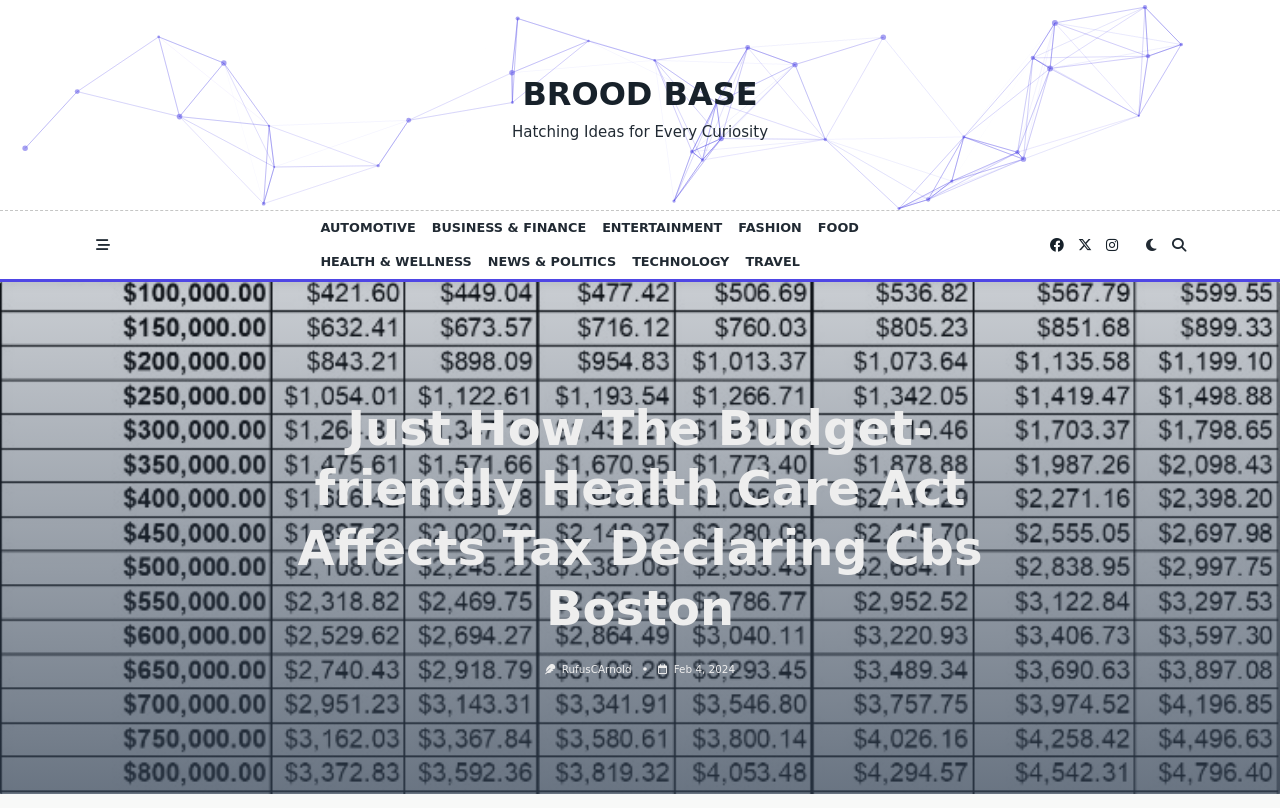Determine the bounding box coordinates of the clickable region to follow the instruction: "Select AUTOMOTIVE".

[0.244, 0.261, 0.331, 0.303]